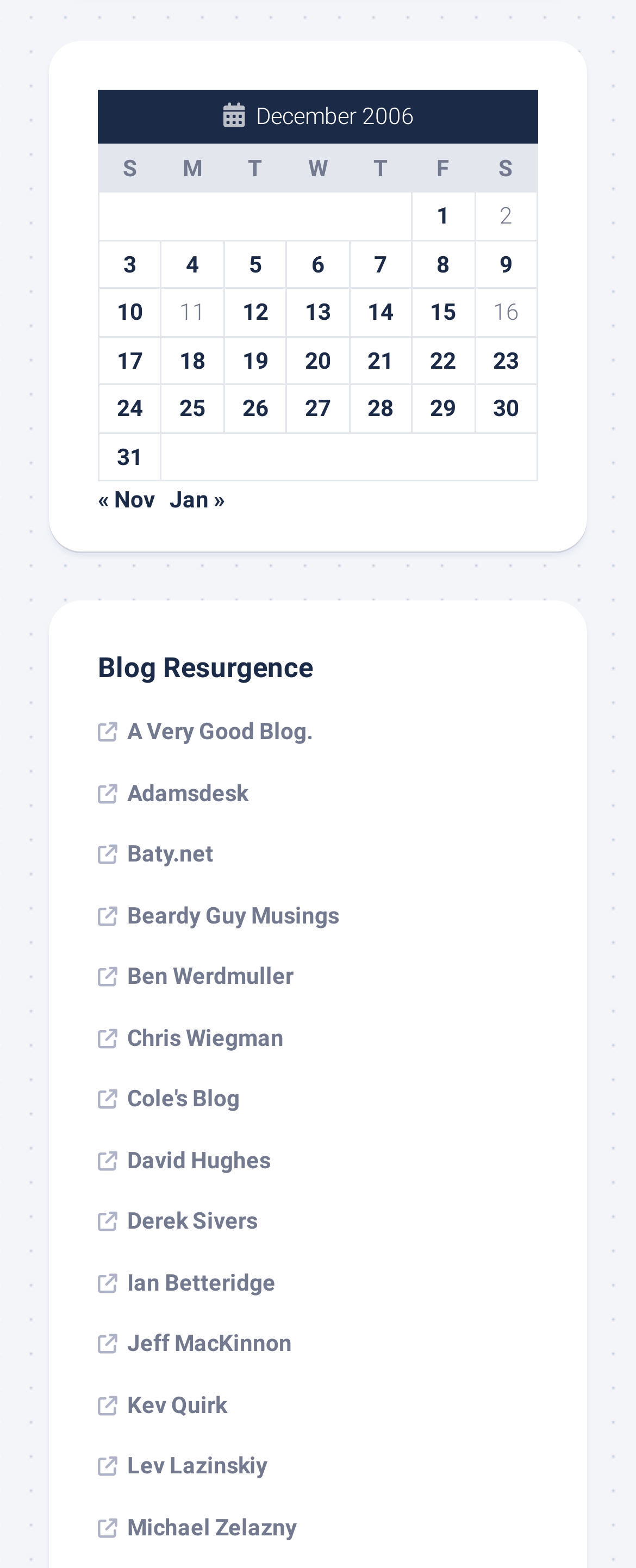Please find and report the bounding box coordinates of the element to click in order to perform the following action: "Go to previous month". The coordinates should be expressed as four float numbers between 0 and 1, in the format [left, top, right, bottom].

[0.154, 0.31, 0.244, 0.327]